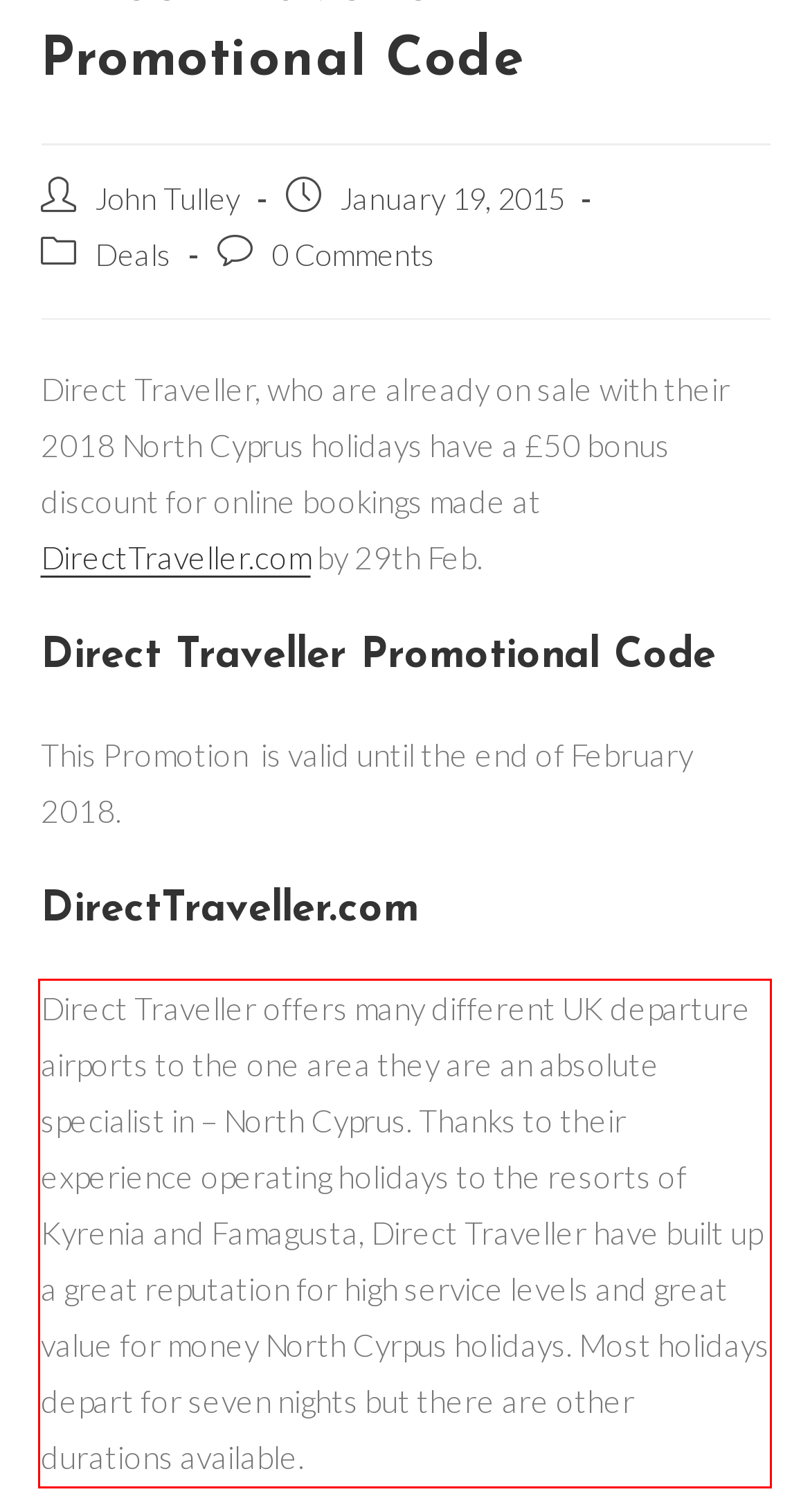You have a screenshot with a red rectangle around a UI element. Recognize and extract the text within this red bounding box using OCR.

Direct Traveller offers many different UK departure airports to the one area they are an absolute specialist in – North Cyprus. Thanks to their experience operating holidays to the resorts of Kyrenia and Famagusta, Direct Traveller have built up a great reputation for high service levels and great value for money North Cyrpus holidays. Most holidays depart for seven nights but there are other durations available.